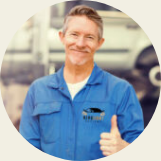Use one word or a short phrase to answer the question provided: 
What is the man's attitude in the image?

Welcoming and confident